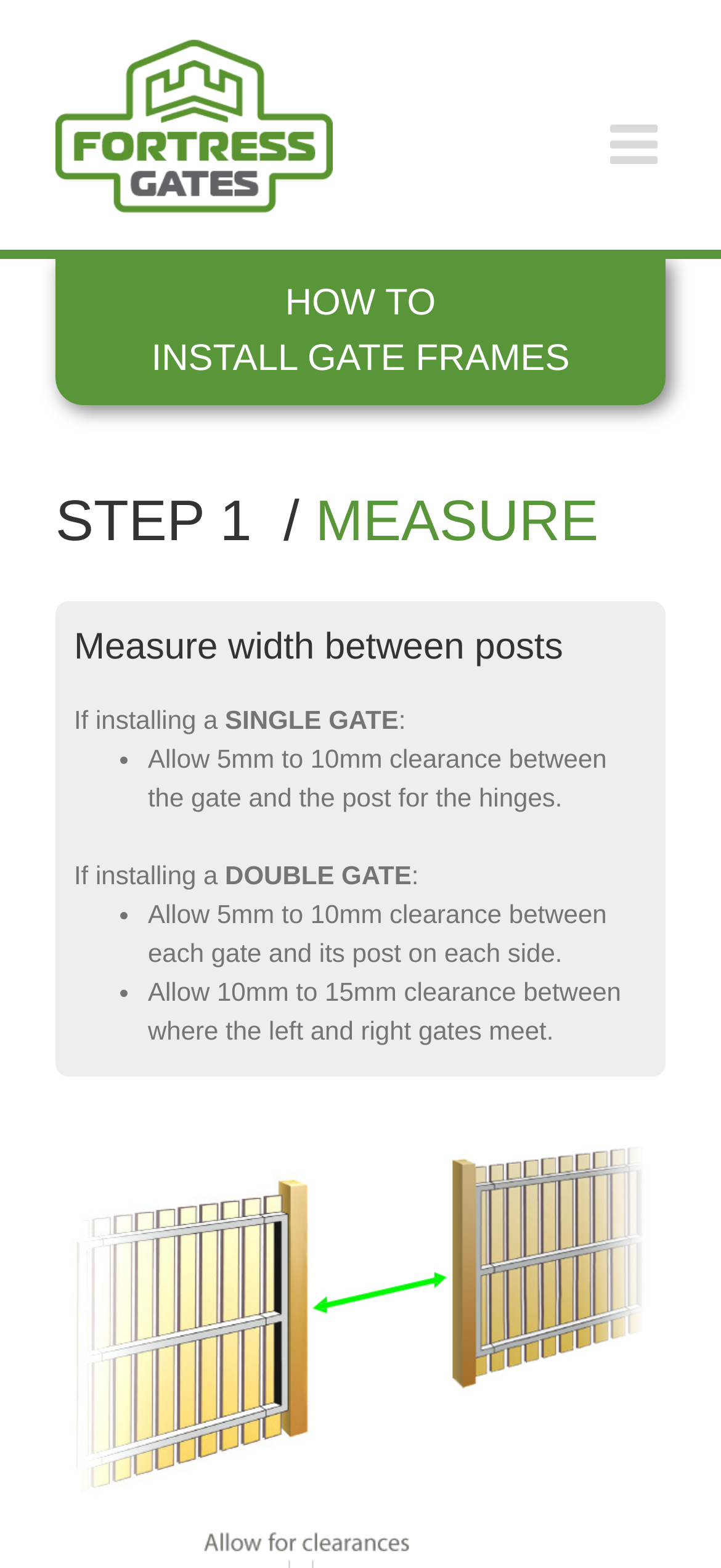Generate a comprehensive caption for the webpage you are viewing.

The webpage is about installing gate frames, specifically focusing on the first step, which is measuring the width between posts. At the top-left corner, there is a logo of Fortress Gates, accompanied by a link to the logo. On the top-right corner, there is a toggle button to open the mobile menu.

The main content is divided into sections, with headings and subheadings. The first heading reads "STEP 1 / MEASURE" and is followed by a subheading "Measure width between posts". Below this, there are two paragraphs of text, each describing the measurement process for single and double gates, respectively. The text is organized in a list format, with bullet points and concise instructions.

There is an image at the bottom of the page, which appears to be a visual aid for the measurement process. At the very bottom of the page, there is a "Go to Top" button, allowing users to quickly navigate back to the top of the page.

Throughout the page, there are a total of 5 images, including the logo and the "Go to Top" button icon. There are 3 headings, 11 static text elements, and 3 list markers. The layout is organized, with clear headings and concise text, making it easy to follow the instructions.